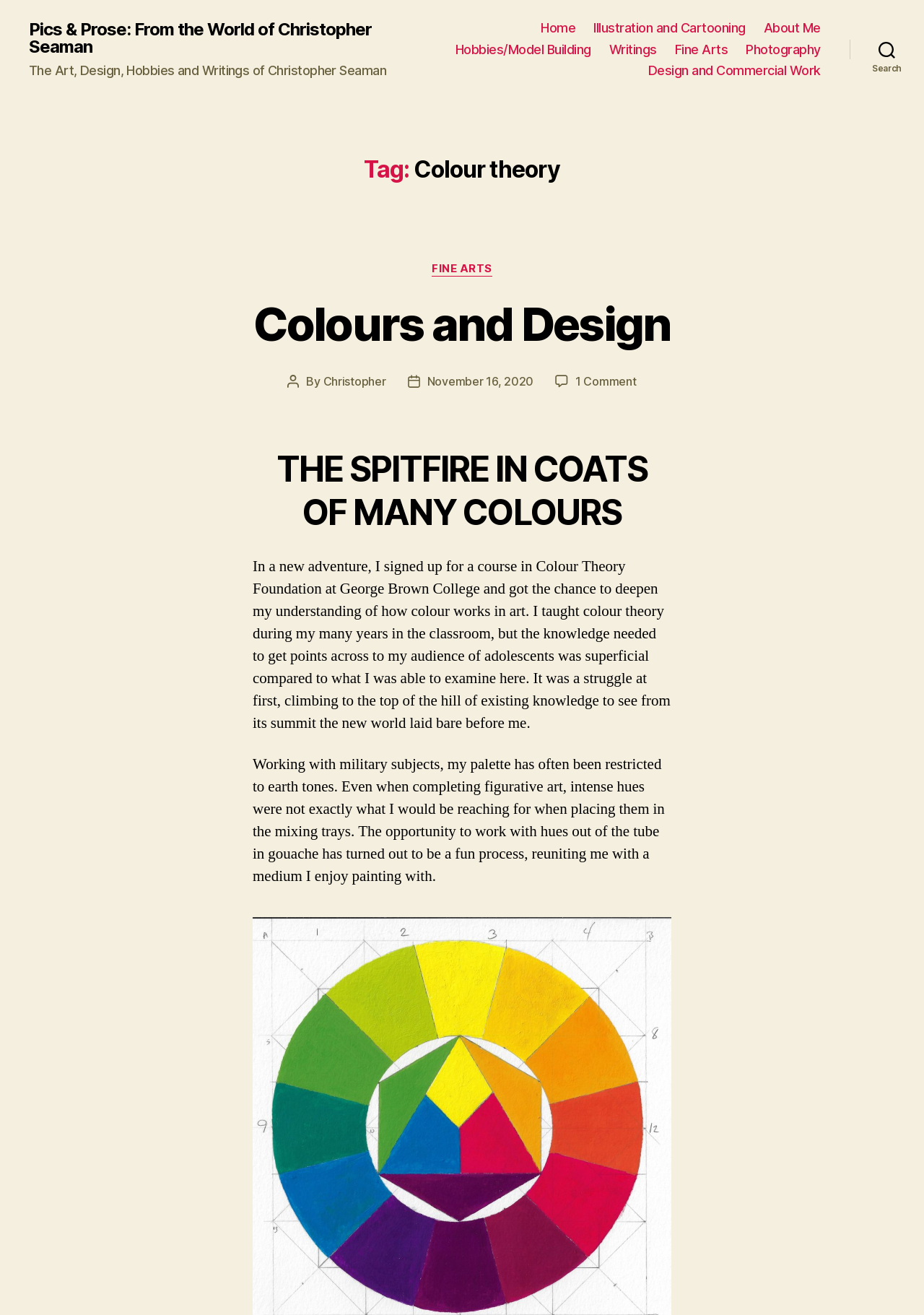Can you find the bounding box coordinates for the element to click on to achieve the instruction: "read about colours and design"?

[0.275, 0.225, 0.725, 0.267]